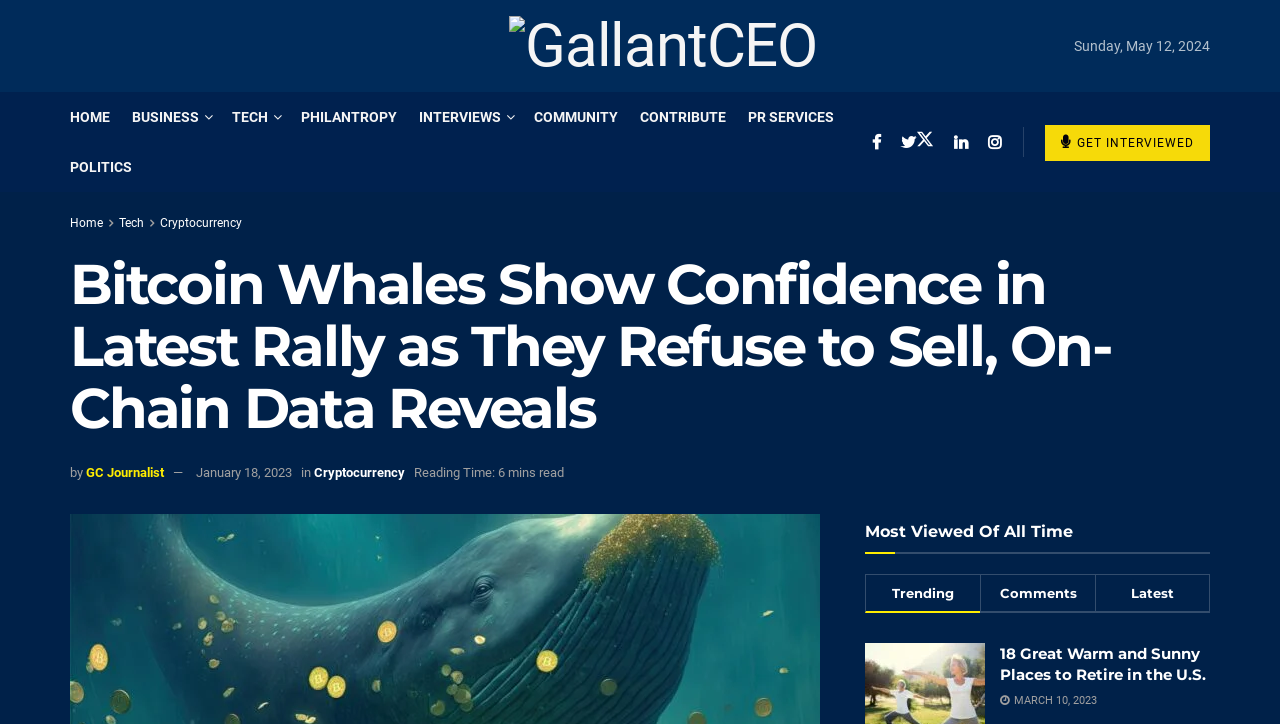What type of content is listed under 'Most Viewed Of All Time'?
Please provide a comprehensive and detailed answer to the question.

The section 'Most Viewed Of All Time' lists an article titled '18 Great Warm and Sunny Places to Retire in the U.S.', which suggests that it is a list of popular articles on the website.